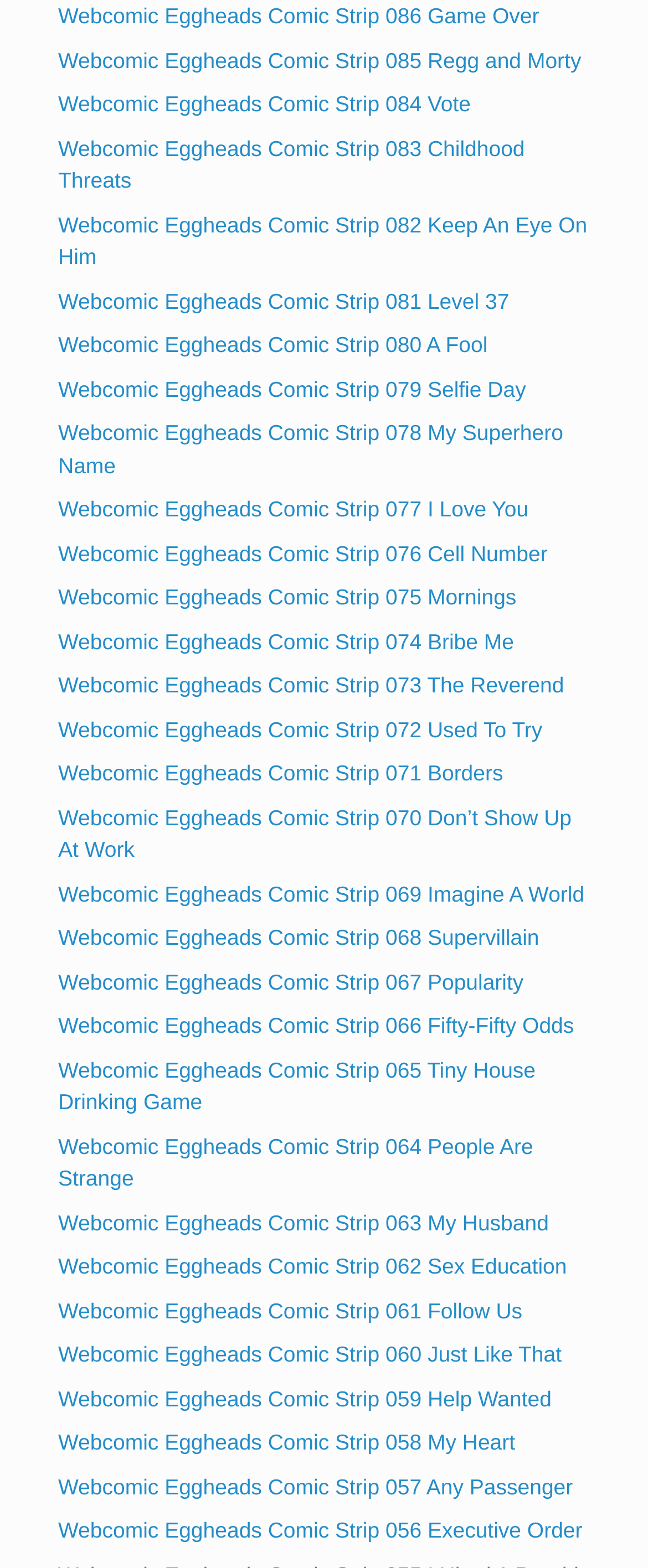Determine the bounding box coordinates for the area that needs to be clicked to fulfill this task: "read comic strip 085 Regg and Morty". The coordinates must be given as four float numbers between 0 and 1, i.e., [left, top, right, bottom].

[0.09, 0.031, 0.897, 0.047]